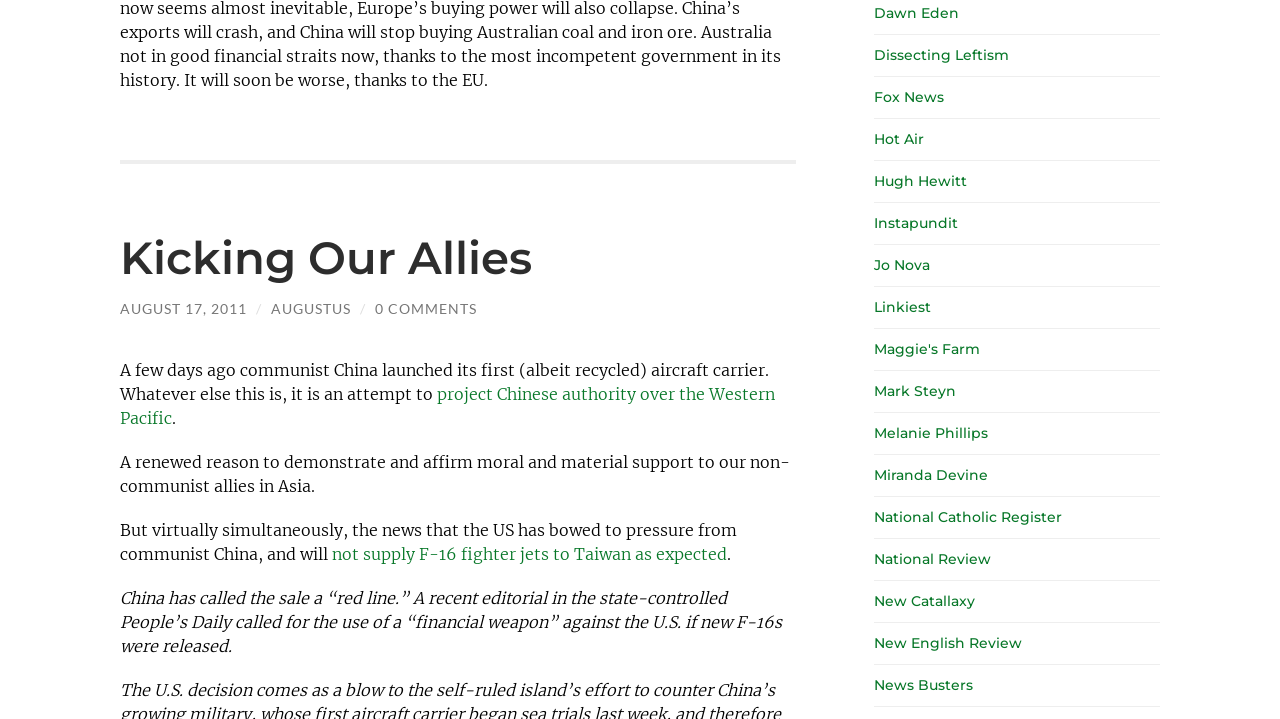What is the topic of the article?
Please give a well-detailed answer to the question.

Based on the content of the article, it appears to be discussing the relationship between China and Taiwan, specifically the decision of the US not to supply F-16 fighter jets to Taiwan.